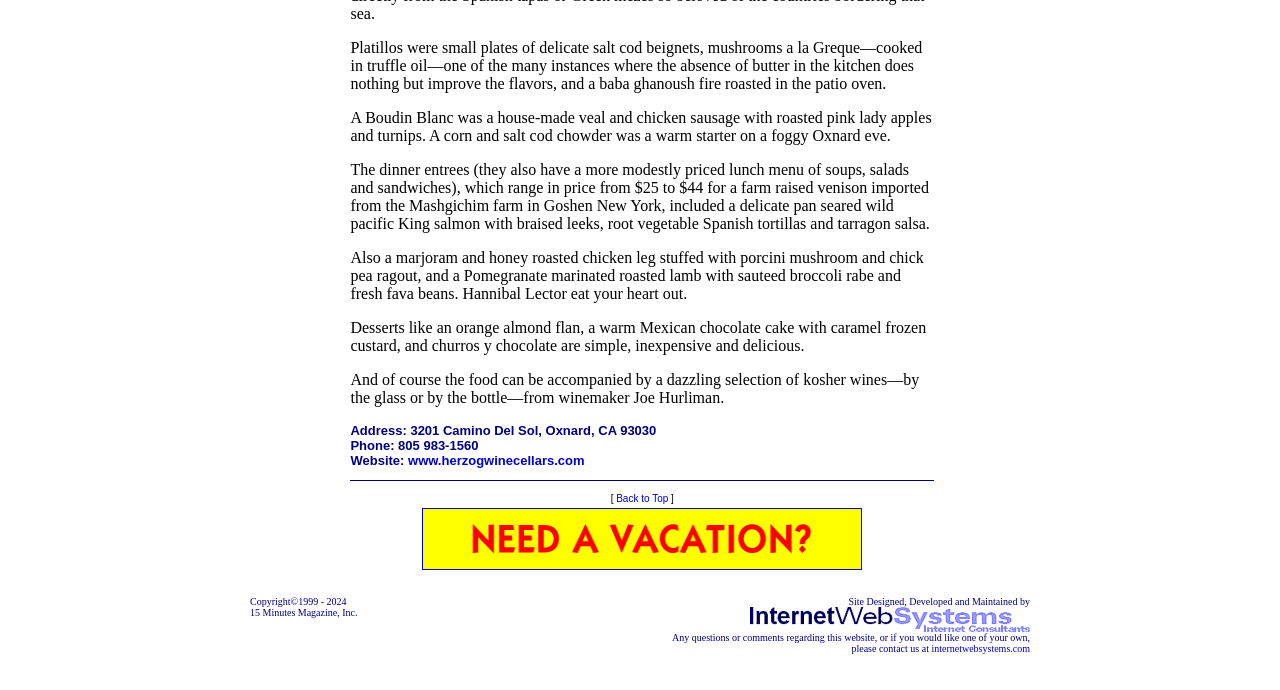What is the phone number of Herzog Wine Cellars?
Please provide a comprehensive answer based on the information in the image.

I found the phone number by looking at the static text element with the ID 288, which contains the phone number information.